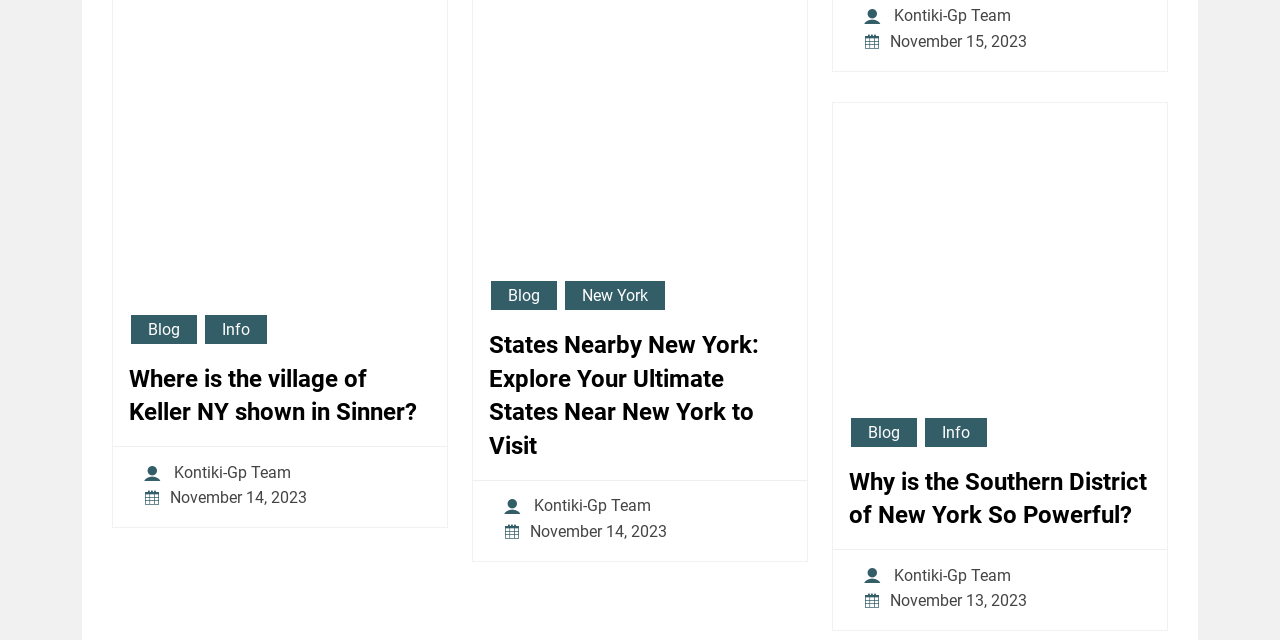What is the topic of the heading 'States Nearby New York: Explore Your Ultimate States Near New York to Visit'?
Provide a comprehensive and detailed answer to the question.

The heading 'States Nearby New York: Explore Your Ultimate States Near New York to Visit' suggests that the topic is about exploring states near New York, which can be inferred from the text of the heading.